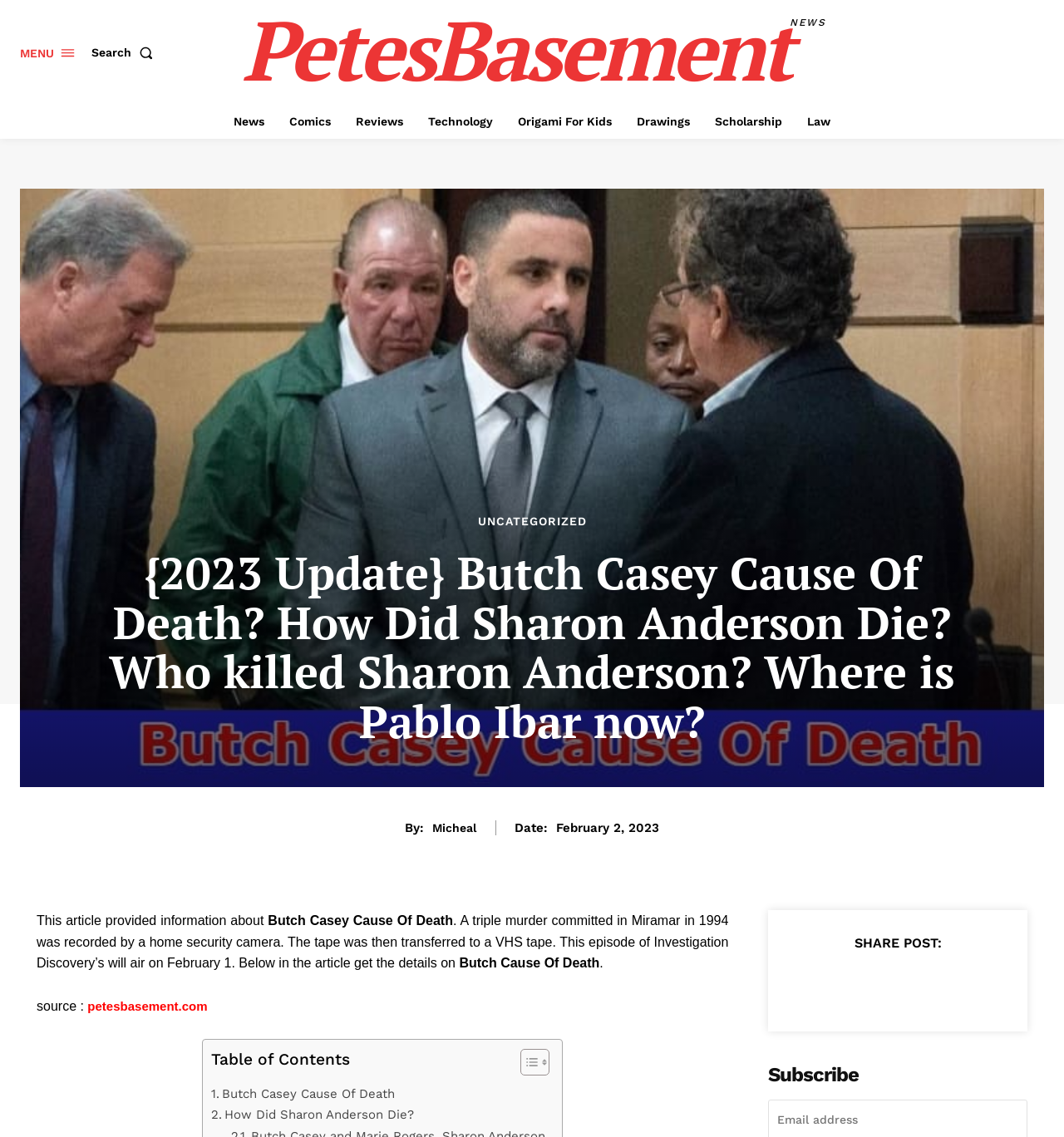Please provide the bounding box coordinates for the element that needs to be clicked to perform the instruction: "Share the post". The coordinates must consist of four float numbers between 0 and 1, formatted as [left, top, right, bottom].

[0.803, 0.823, 0.885, 0.836]